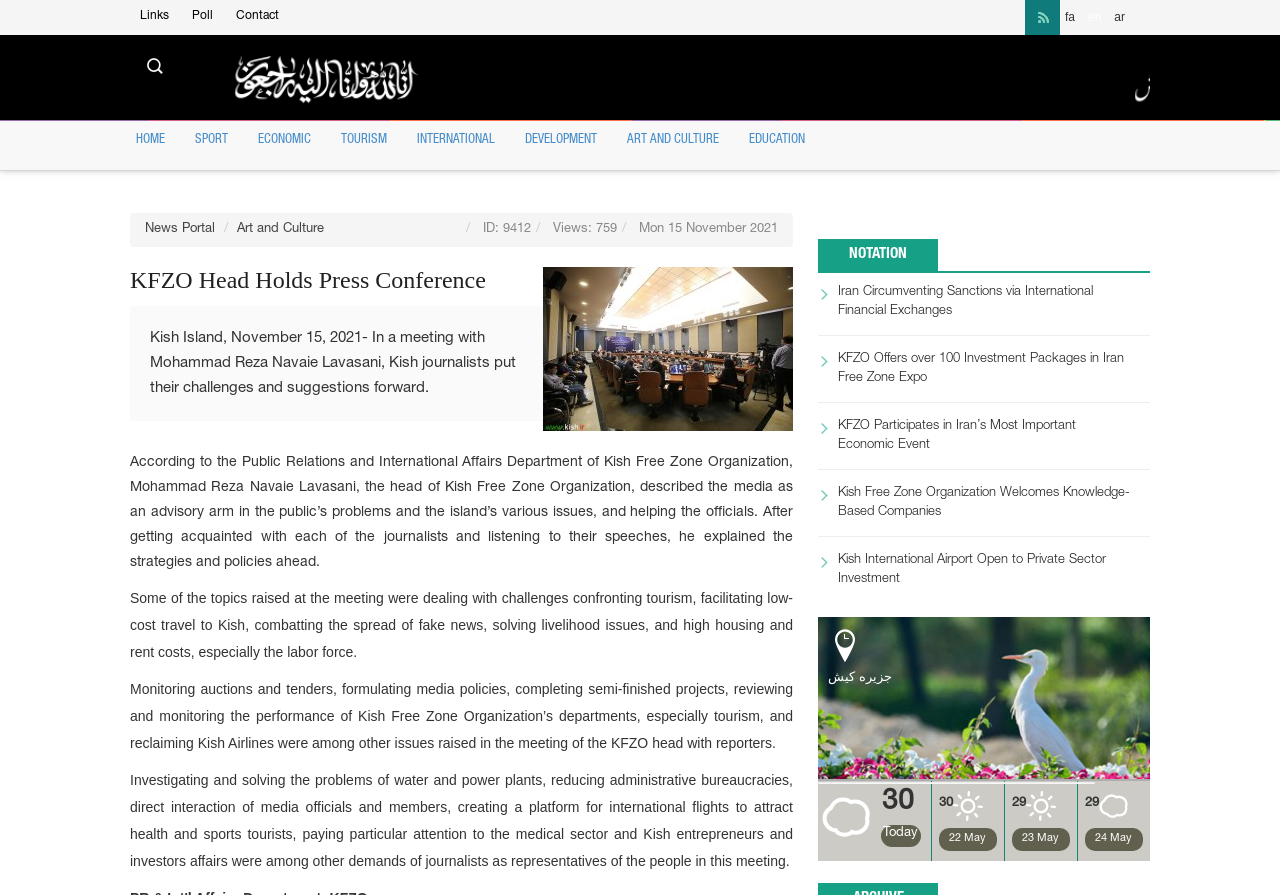Give a one-word or phrase response to the following question: What is the name of the head of Kish Free Zone Organization?

Mohammad Reza Navaie Lavasani